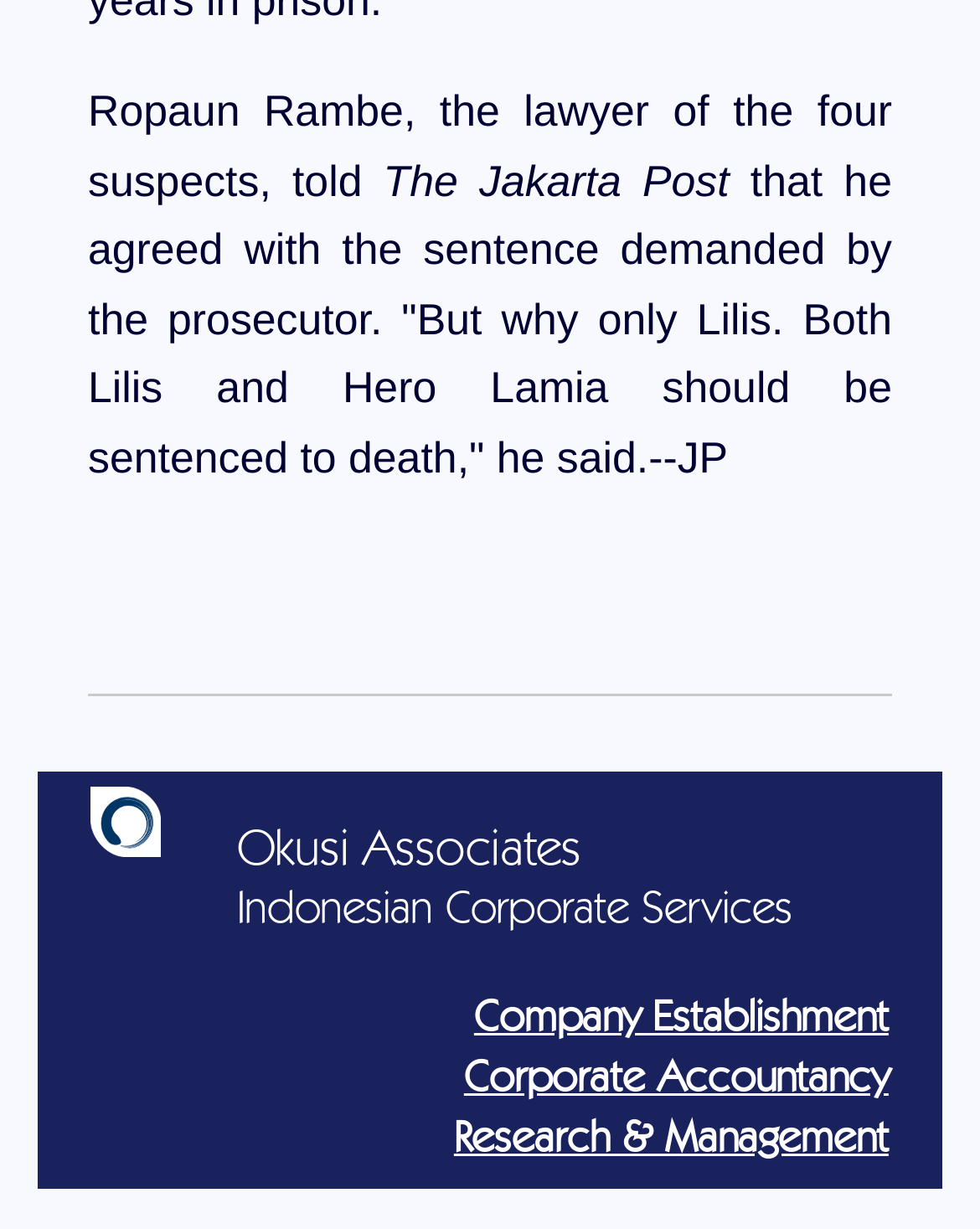How many links are available under the company name?
Observe the image and answer the question with a one-word or short phrase response.

3